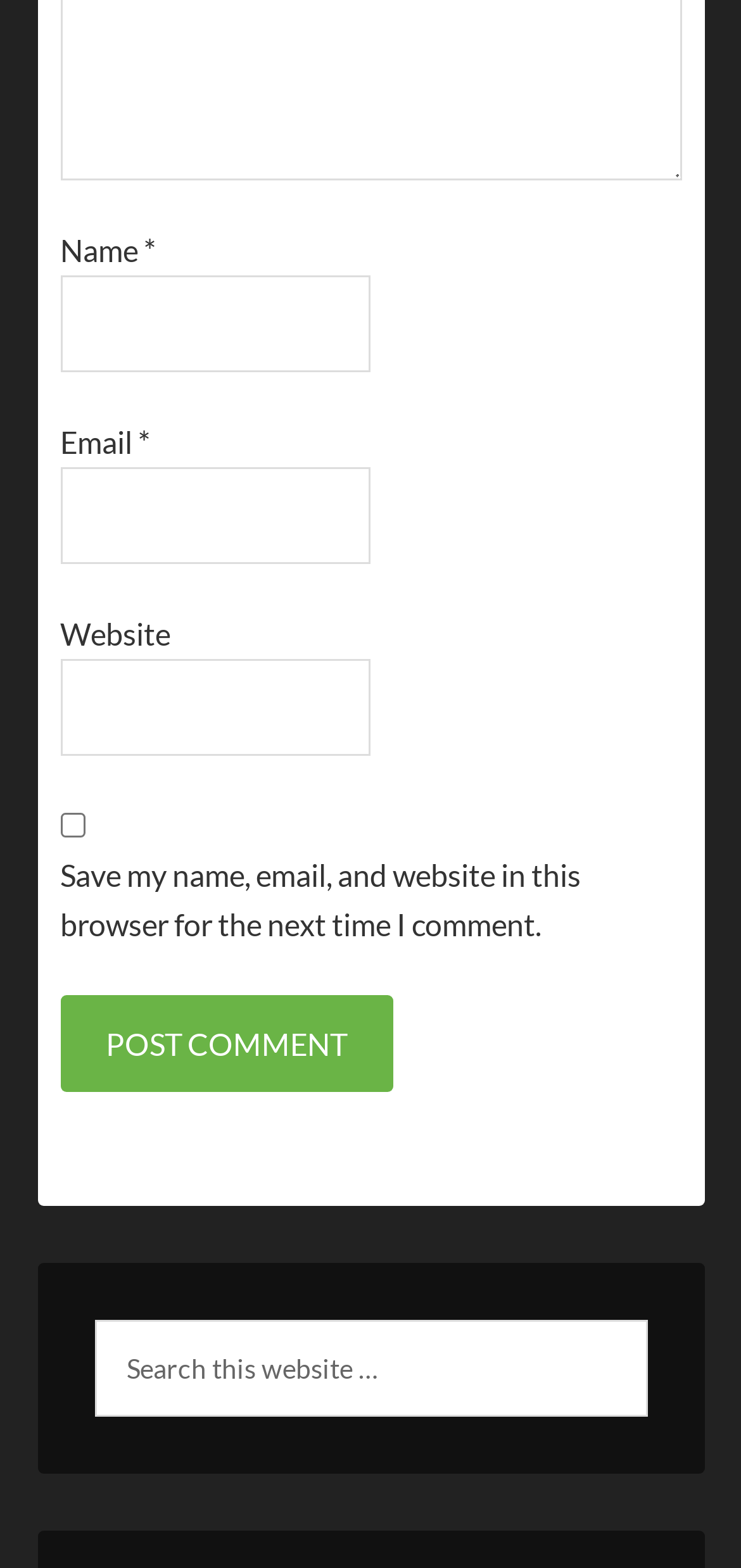What is the purpose of the checkbox?
Please answer the question with a single word or phrase, referencing the image.

Save comment info